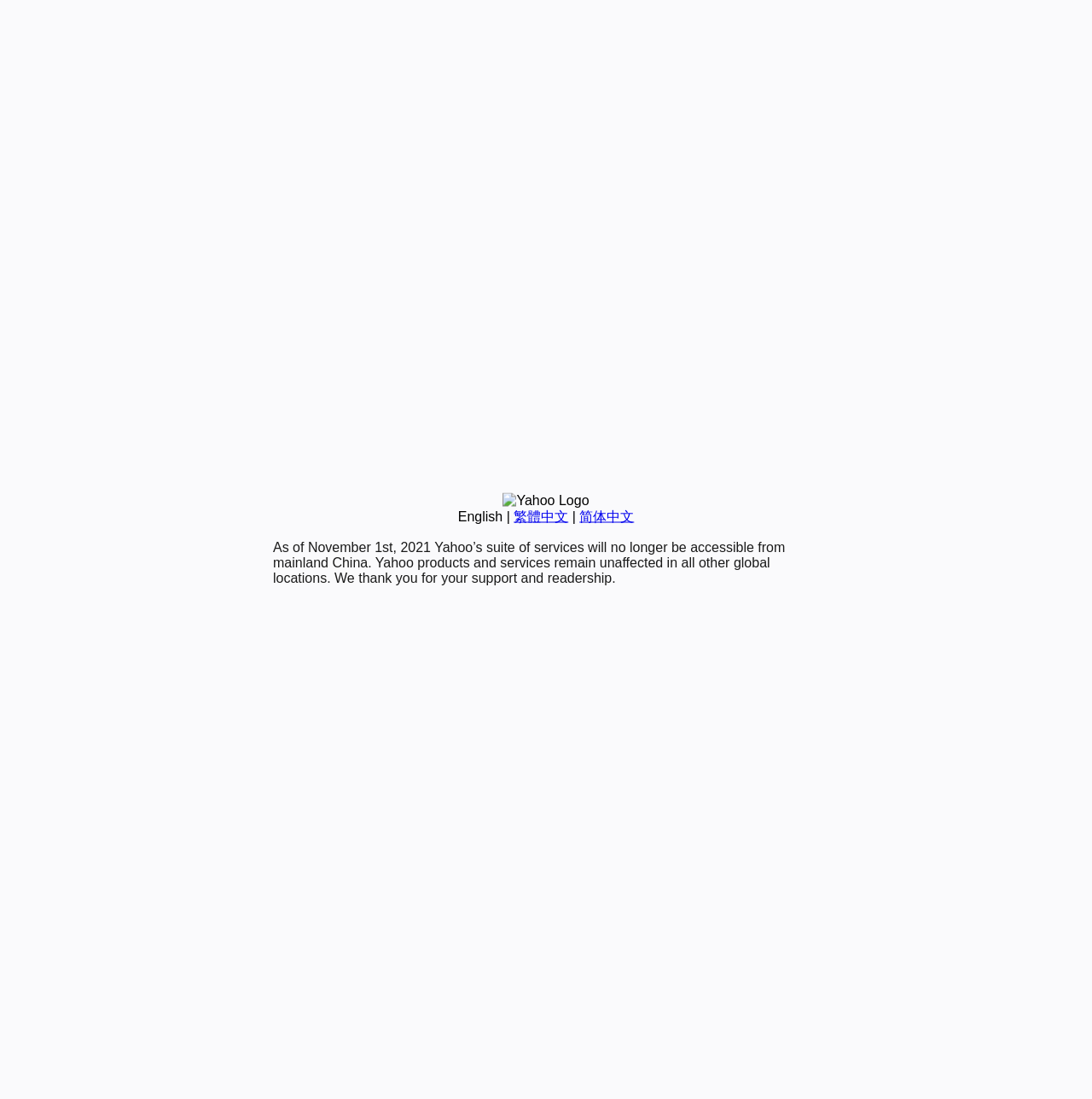Given the description 简体中文, predict the bounding box coordinates of the UI element. Ensure the coordinates are in the format (top-left x, top-left y, bottom-right x, bottom-right y) and all values are between 0 and 1.

[0.531, 0.463, 0.581, 0.476]